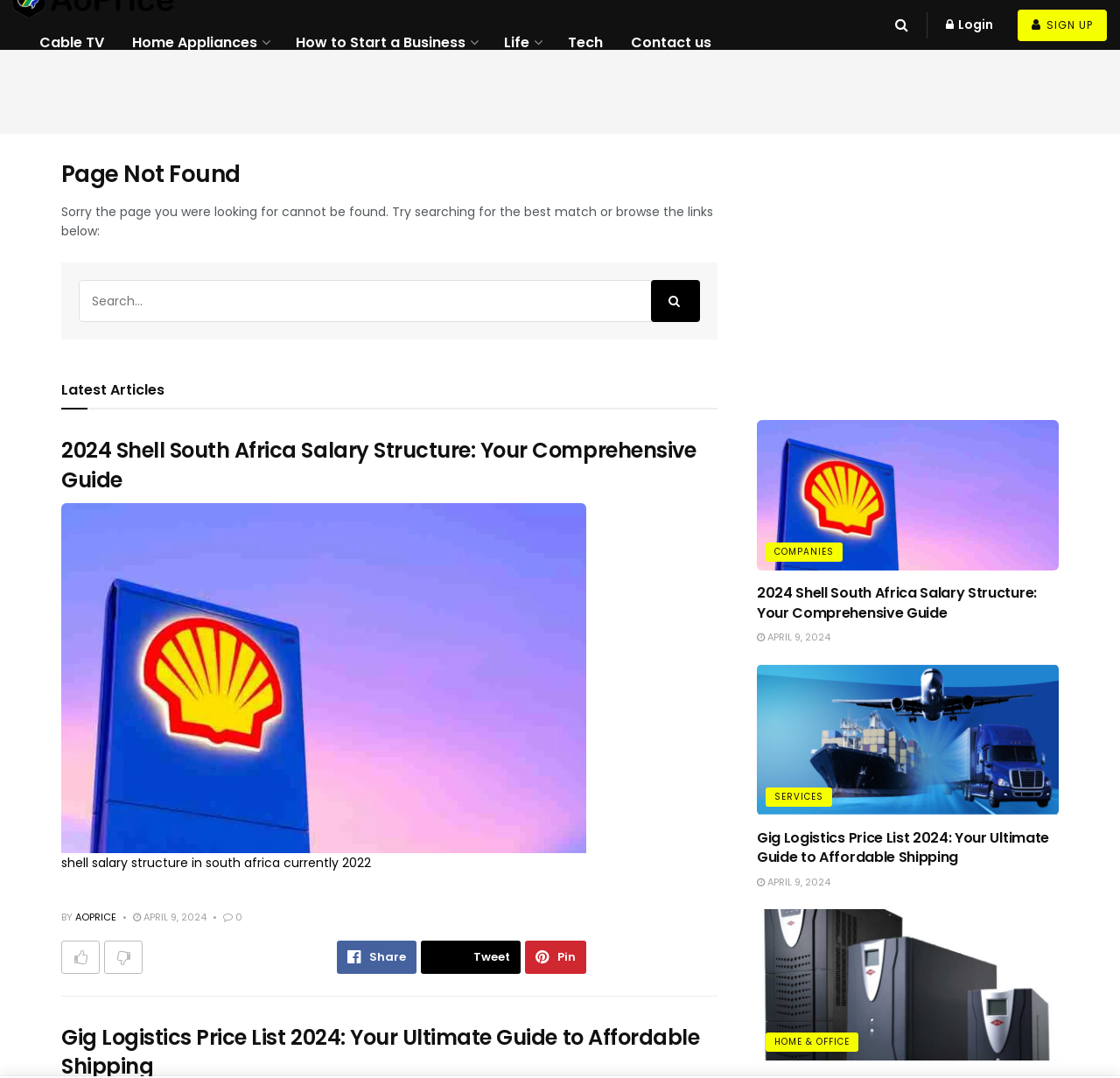Find the bounding box coordinates of the clickable area required to complete the following action: "Search for something".

[0.07, 0.26, 0.625, 0.299]